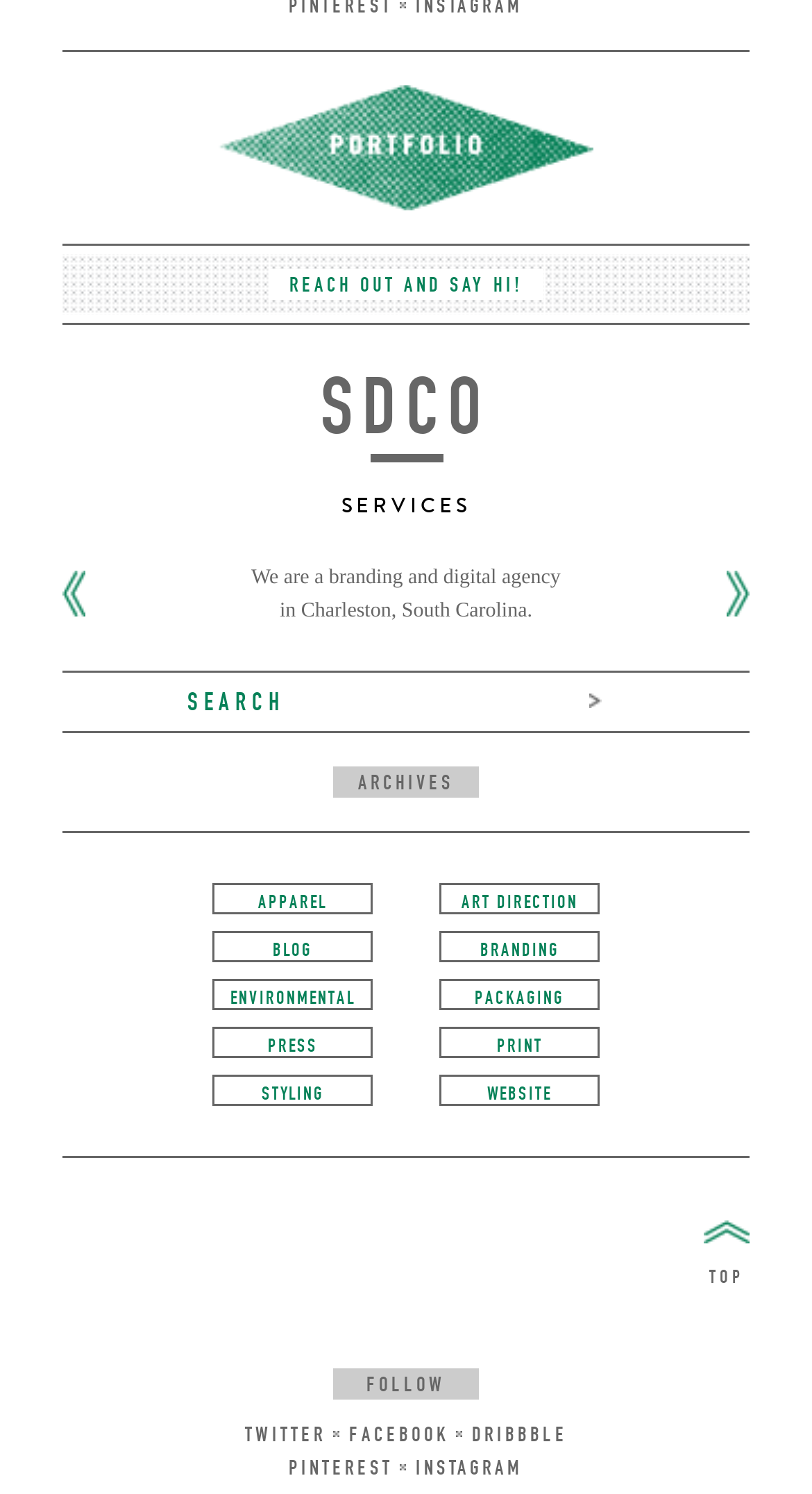What is the text of the call-to-action button?
Please interpret the details in the image and answer the question thoroughly.

The answer can be found by examining the button element with the text 'Go', which is located next to the textbox element. This suggests that the button is a call-to-action button that allows users to submit their search query.